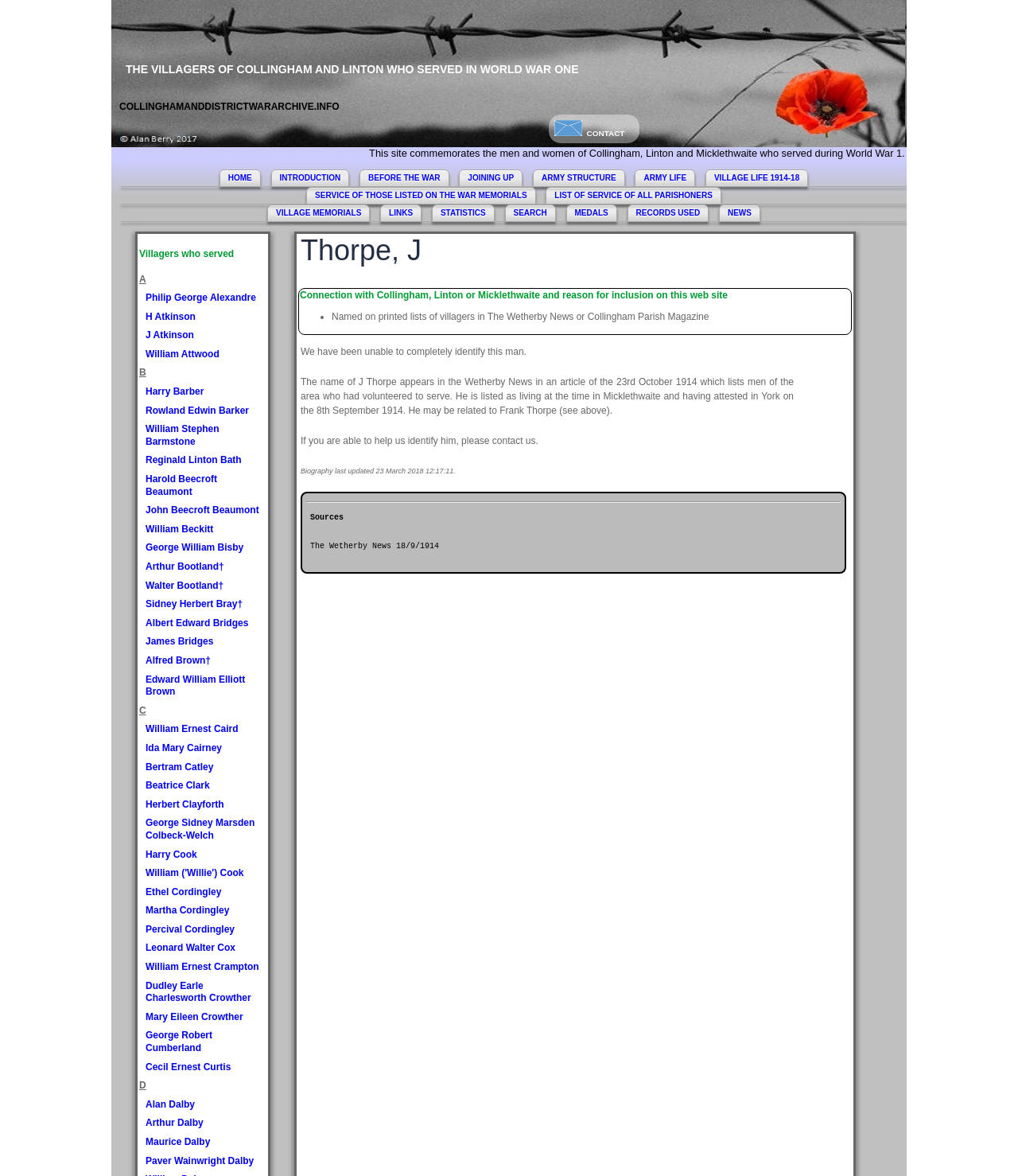Provide the bounding box coordinates of the HTML element this sentence describes: "Reginald Linton Bath". The bounding box coordinates consist of four float numbers between 0 and 1, i.e., [left, top, right, bottom].

[0.143, 0.387, 0.237, 0.396]